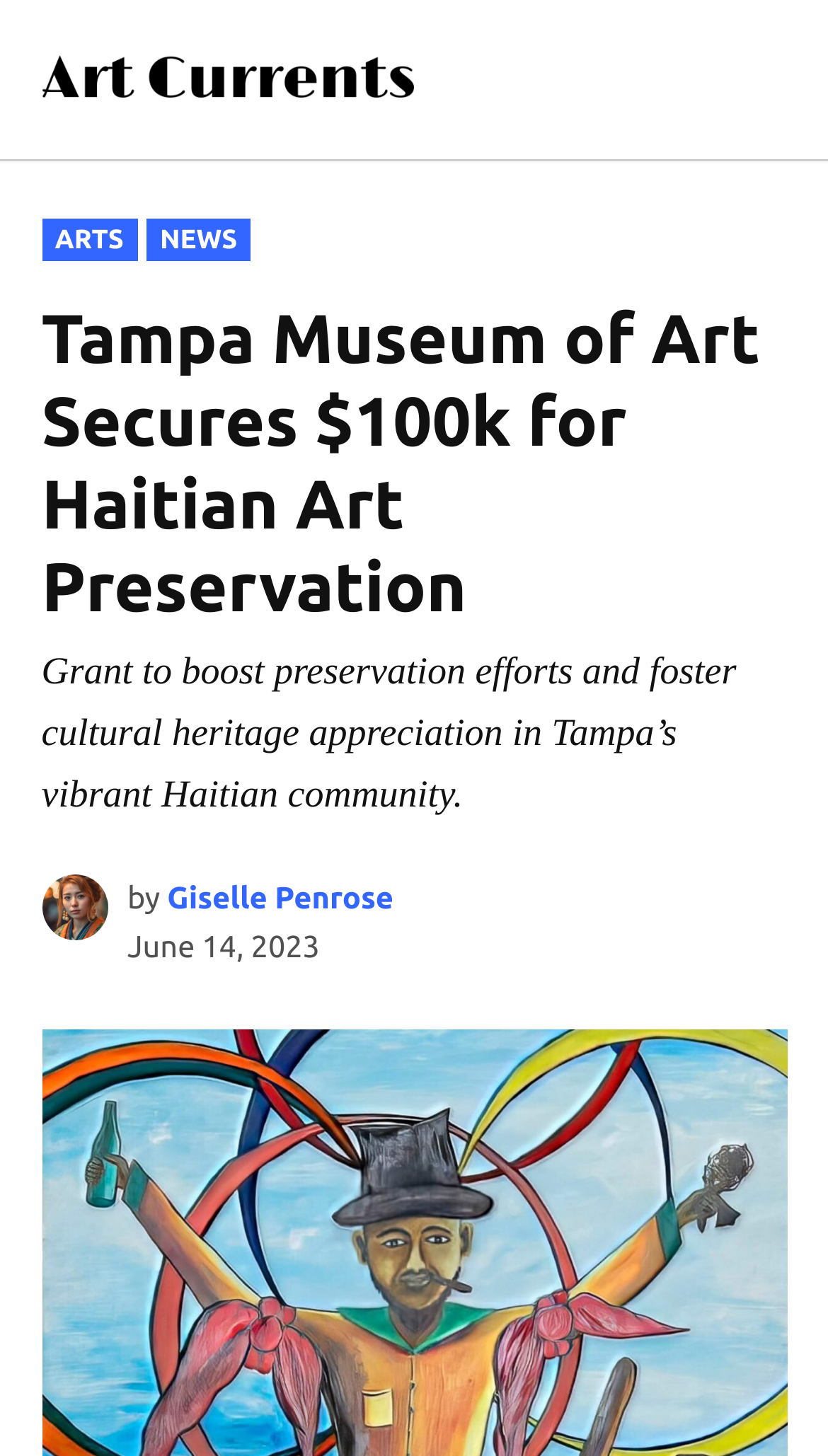Answer the question using only one word or a concise phrase: What is the amount of the grant?

$100,000